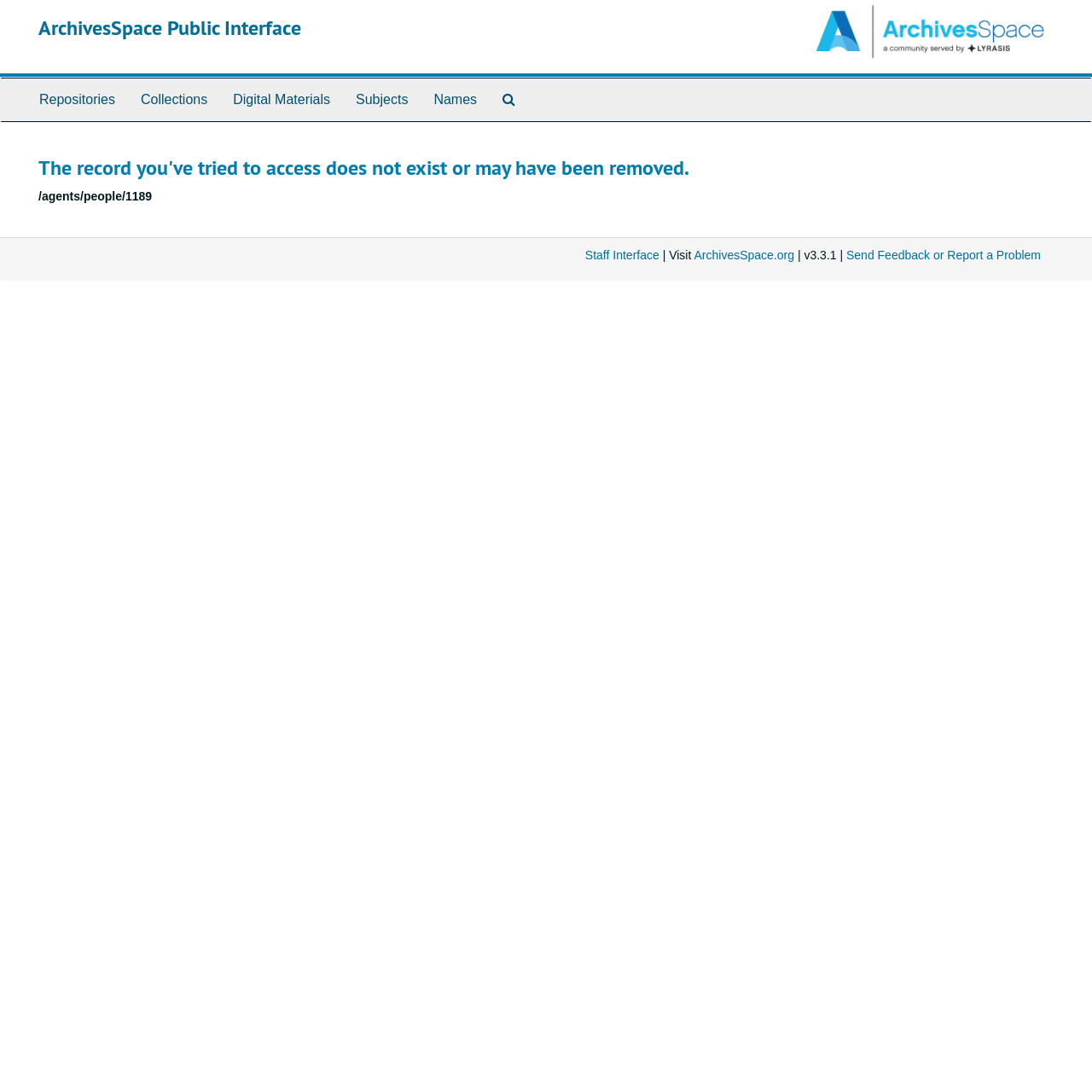Show the bounding box coordinates of the region that should be clicked to follow the instruction: "go to Staff Interface."

[0.536, 0.228, 0.604, 0.24]